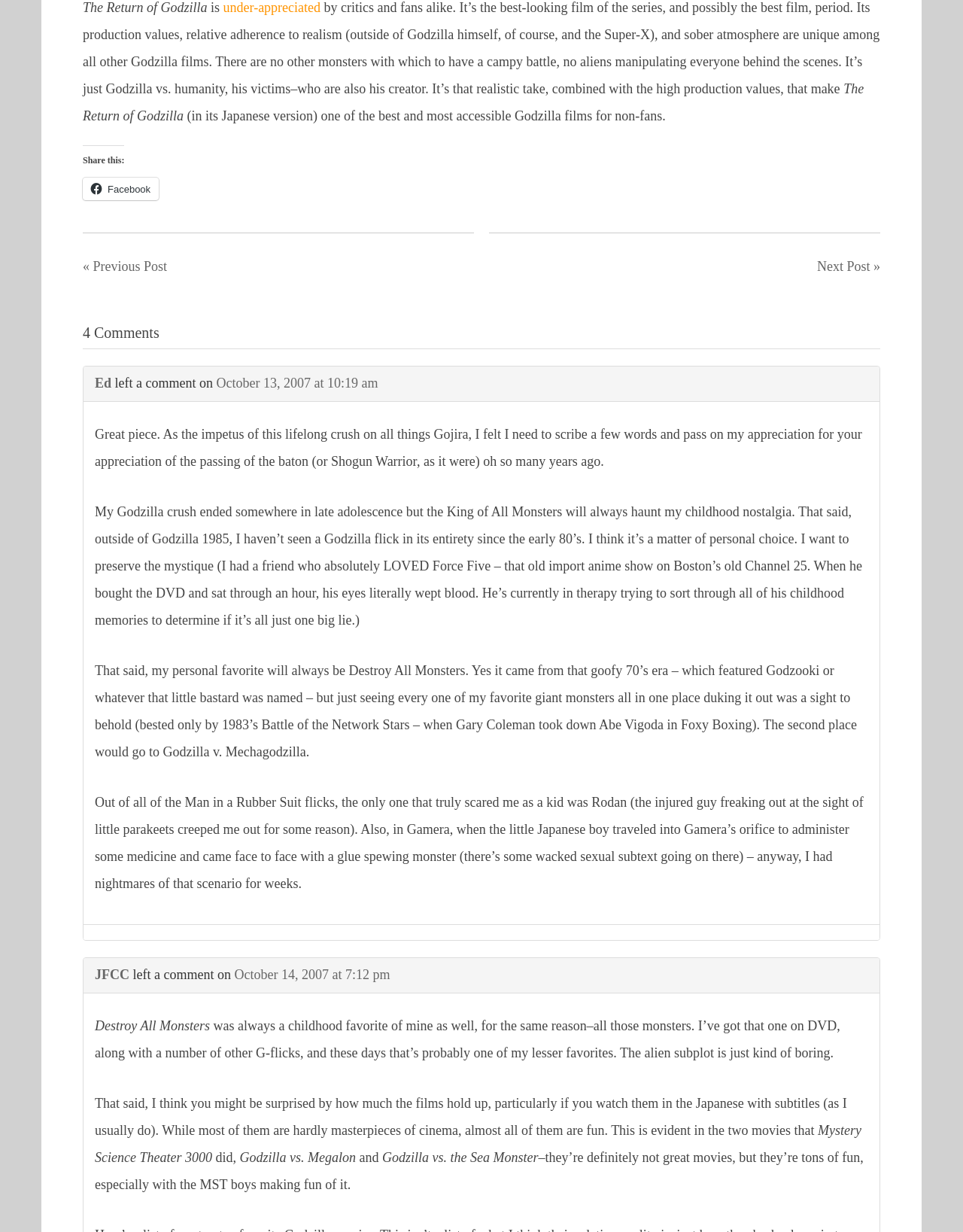What is the name of the person who left a comment on October 13, 2007?
Based on the image, give a concise answer in the form of a single word or short phrase.

Ed